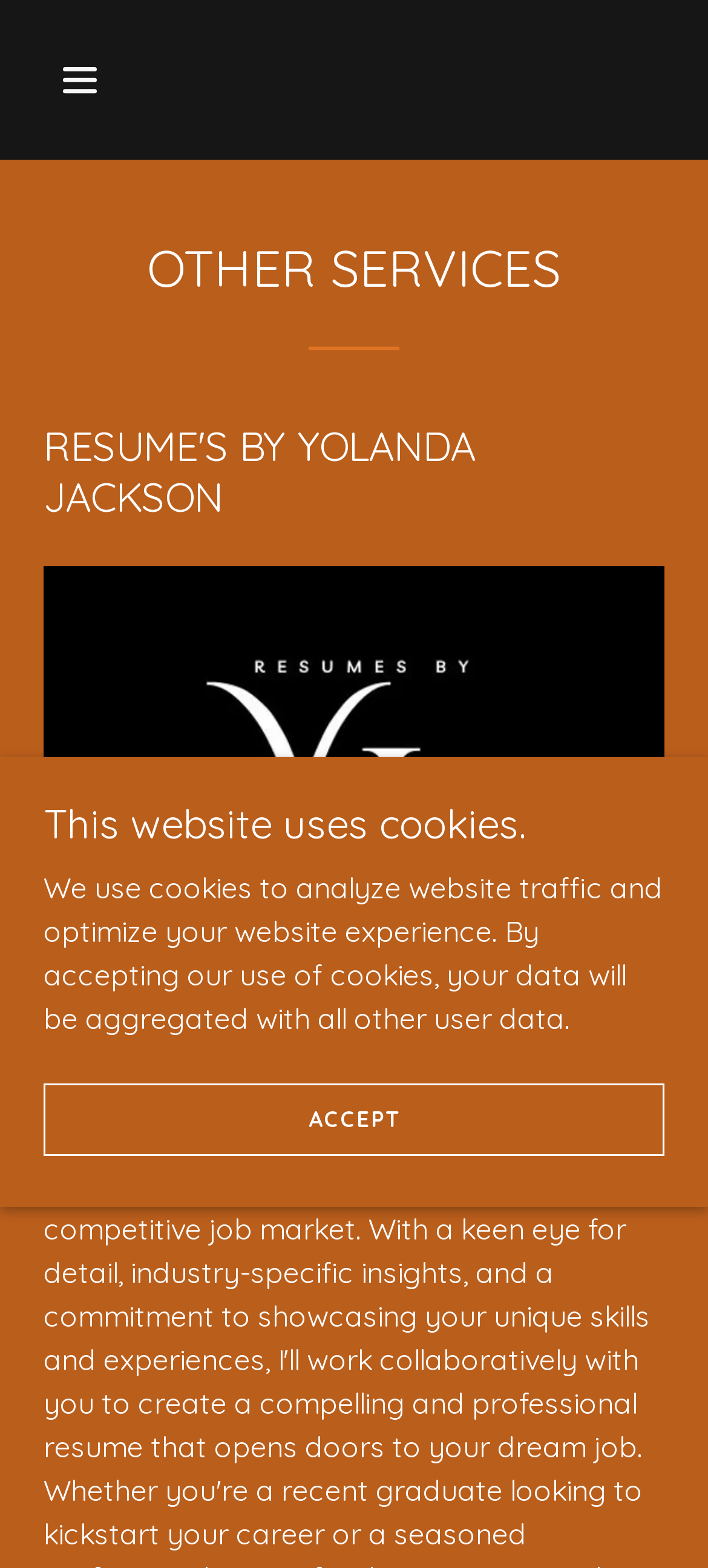Is there a call-to-action on this webpage?
Based on the image, give a concise answer in the form of a single word or short phrase.

Yes